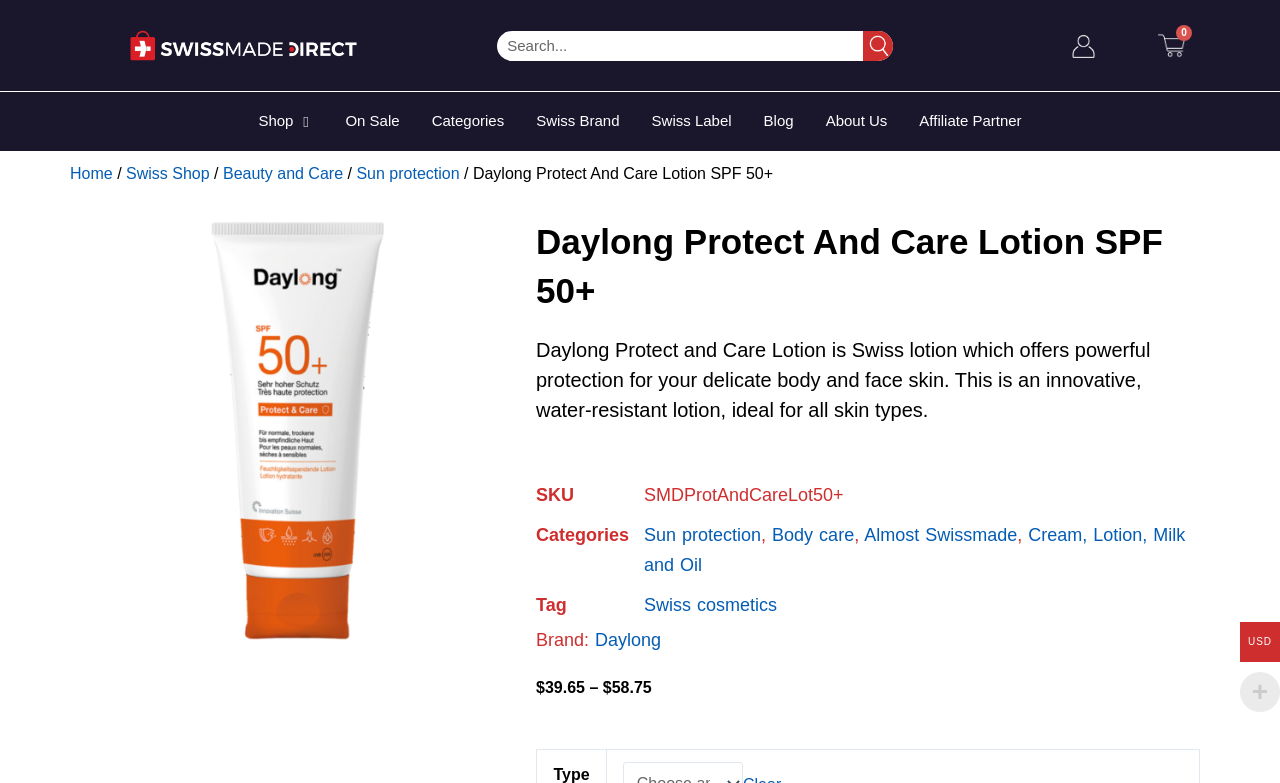Refer to the screenshot and answer the following question in detail:
What is the brand of the product?

The brand of the product can be found in the section below the product description, where it says 'Brand:' followed by a link to 'Daylong'.